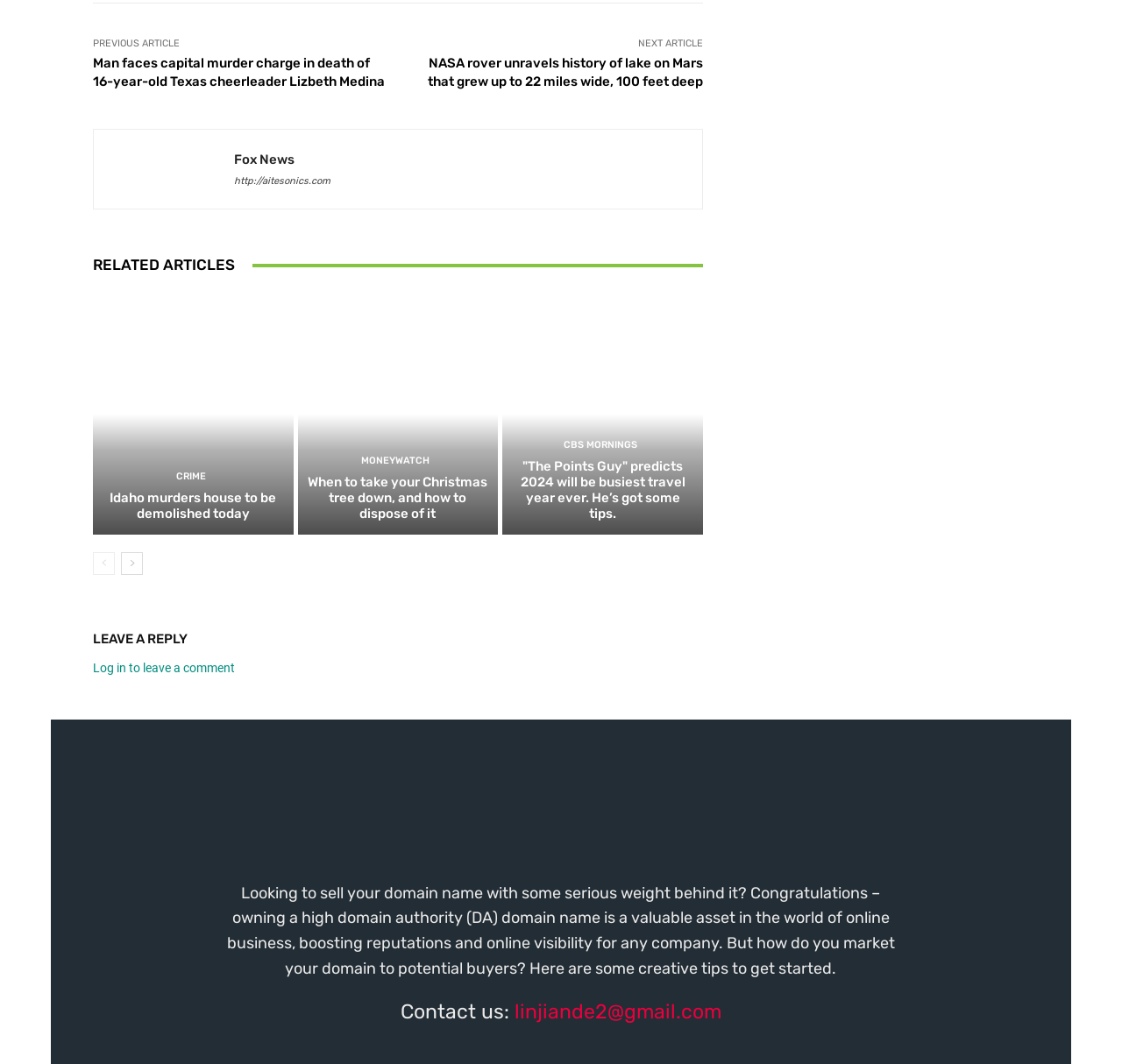Locate the bounding box coordinates of the clickable region to complete the following instruction: "Read the article about NASA rover on Mars."

[0.381, 0.052, 0.627, 0.084]